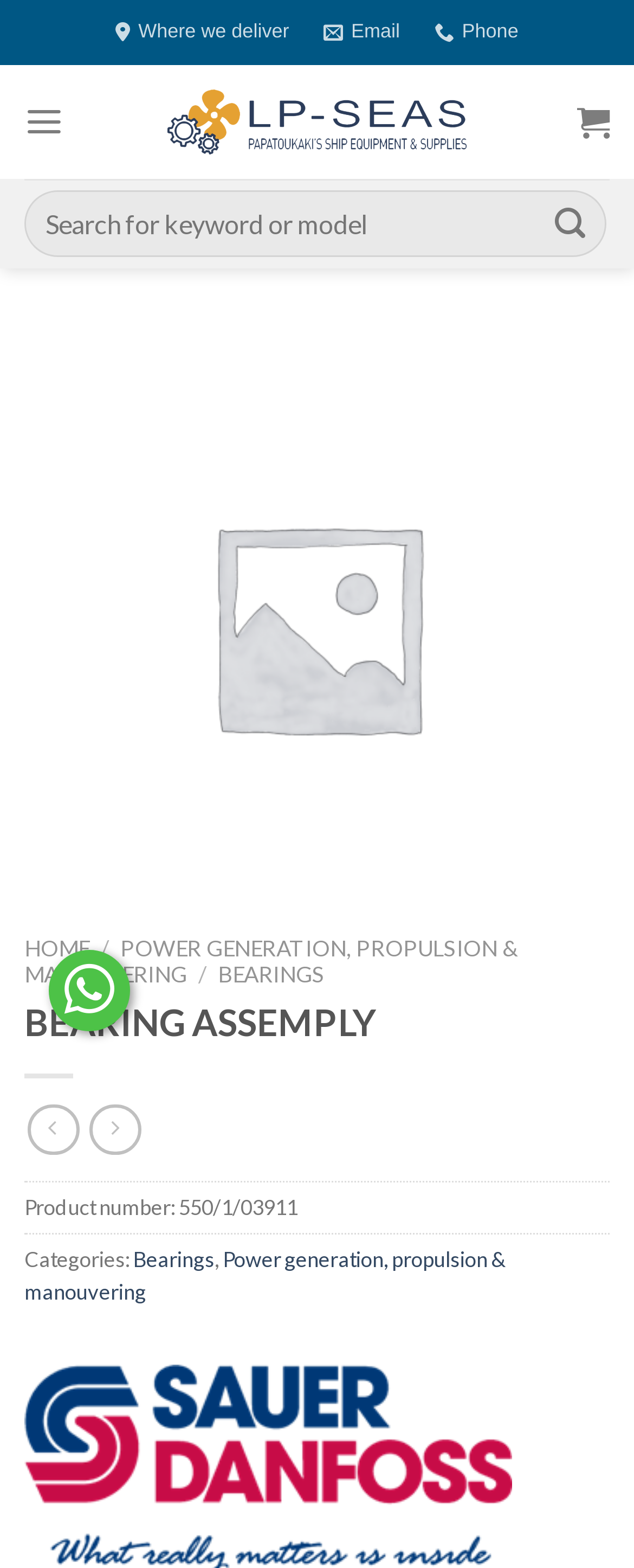Provide the bounding box coordinates for the UI element that is described by this text: "aria-label="Submit" value="Search"". The coordinates should be in the form of four float numbers between 0 and 1: [left, top, right, bottom].

[0.849, 0.122, 0.951, 0.163]